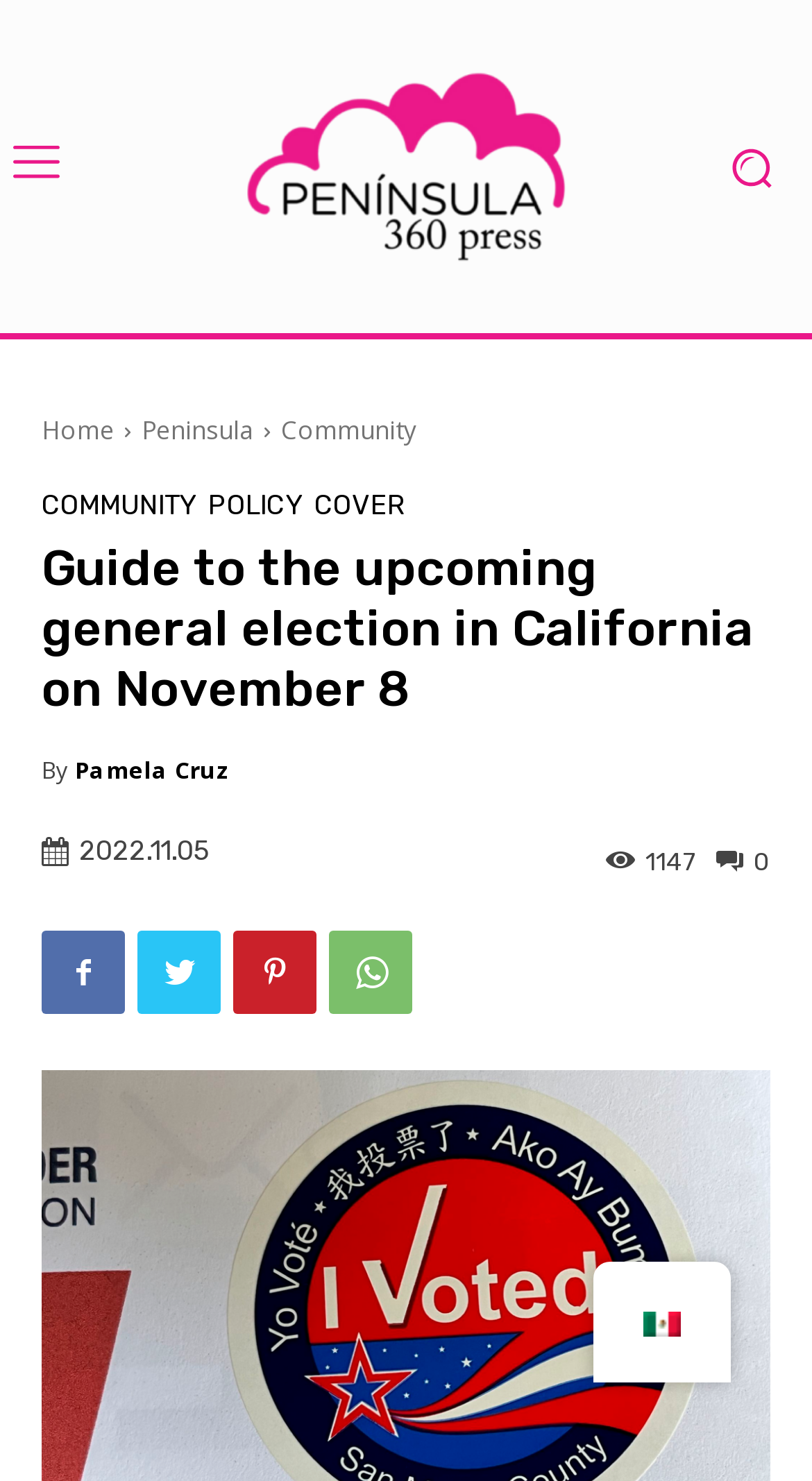Specify the bounding box coordinates of the element's area that should be clicked to execute the given instruction: "View the PDF article". The coordinates should be four float numbers between 0 and 1, i.e., [left, top, right, bottom].

None